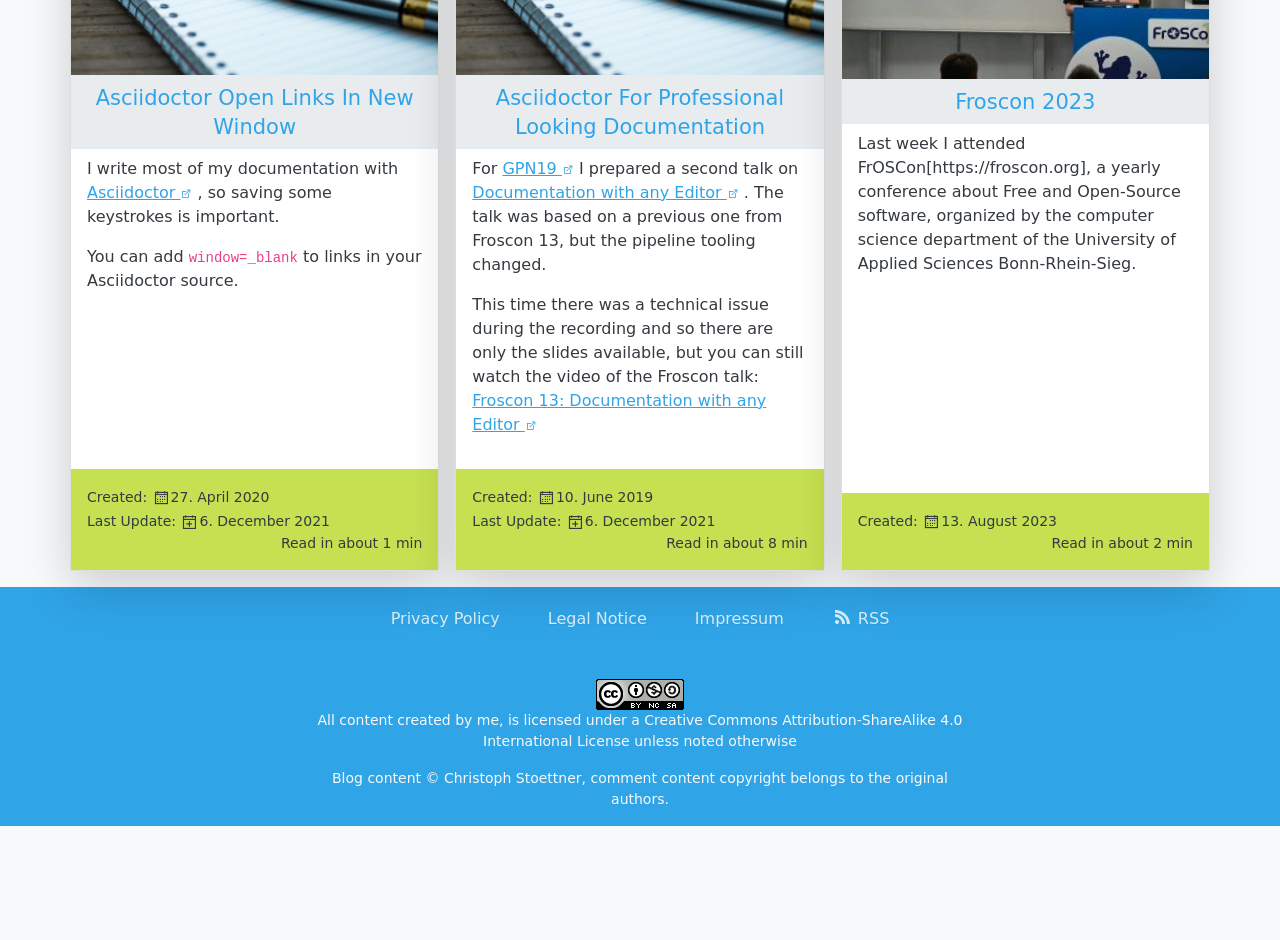Extract the bounding box coordinates of the UI element described by: "GPN19". The coordinates should include four float numbers ranging from 0 to 1, e.g., [left, top, right, bottom].

[0.393, 0.169, 0.448, 0.189]